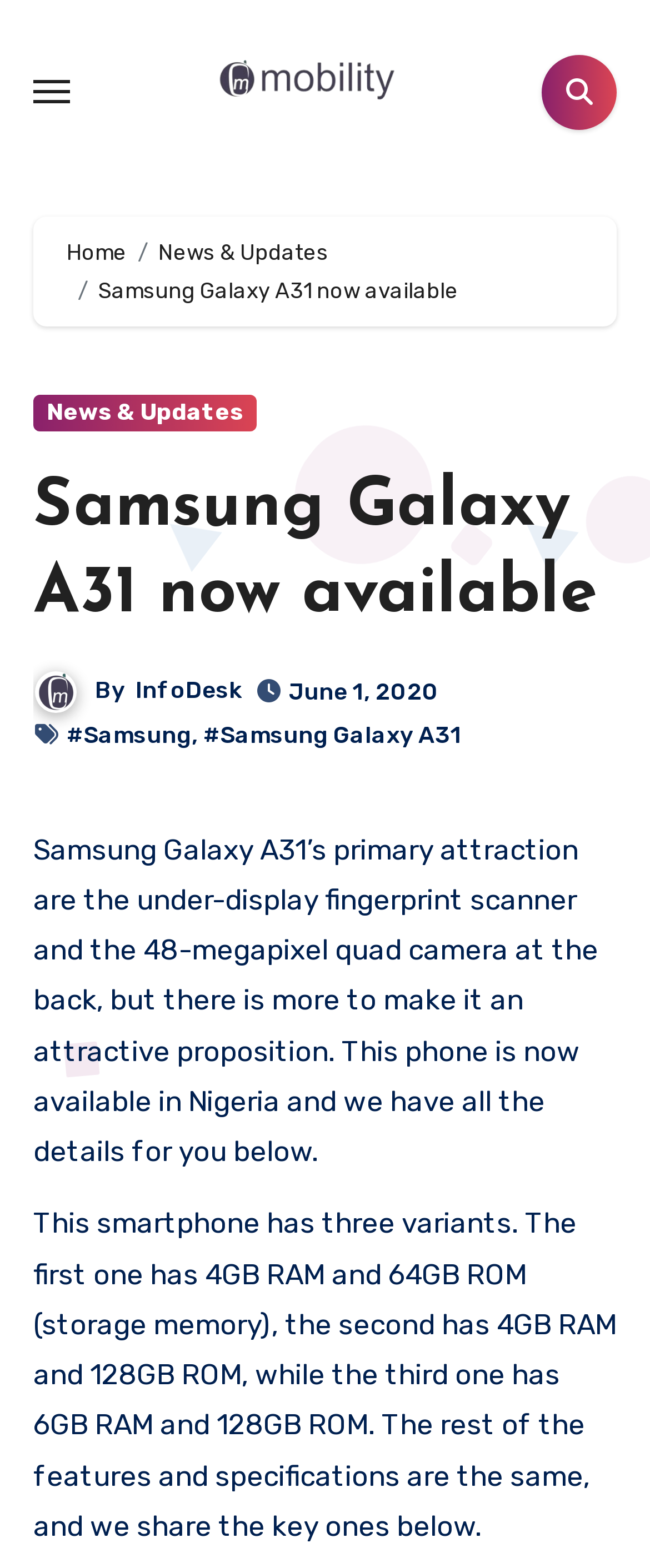Using the description: "Ethel Ingalls", determine the UI element's bounding box coordinates. Ensure the coordinates are in the format of four float numbers between 0 and 1, i.e., [left, top, right, bottom].

None